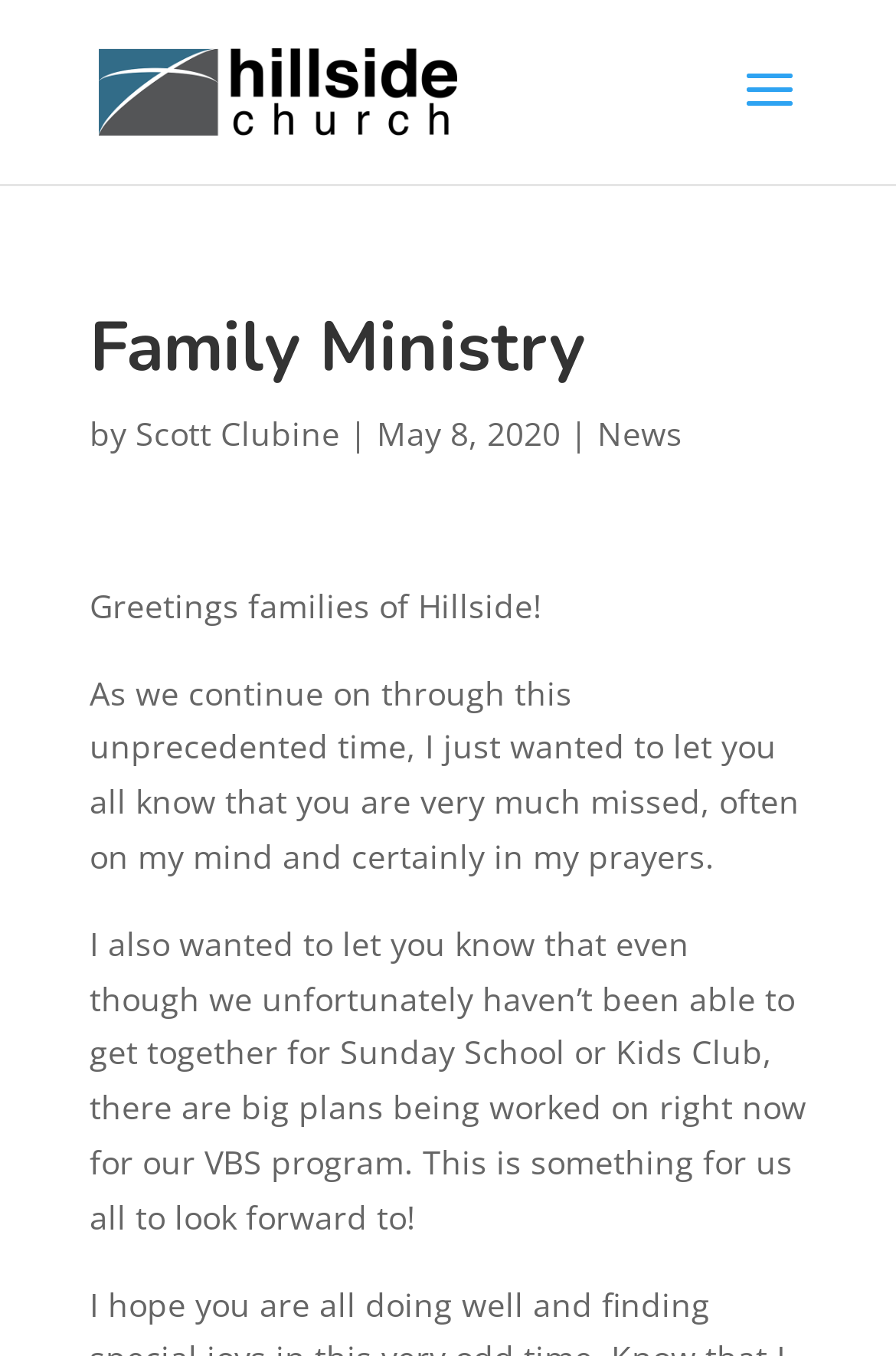Provide the bounding box coordinates of the HTML element described as: "News". The bounding box coordinates should be four float numbers between 0 and 1, i.e., [left, top, right, bottom].

[0.667, 0.303, 0.762, 0.336]